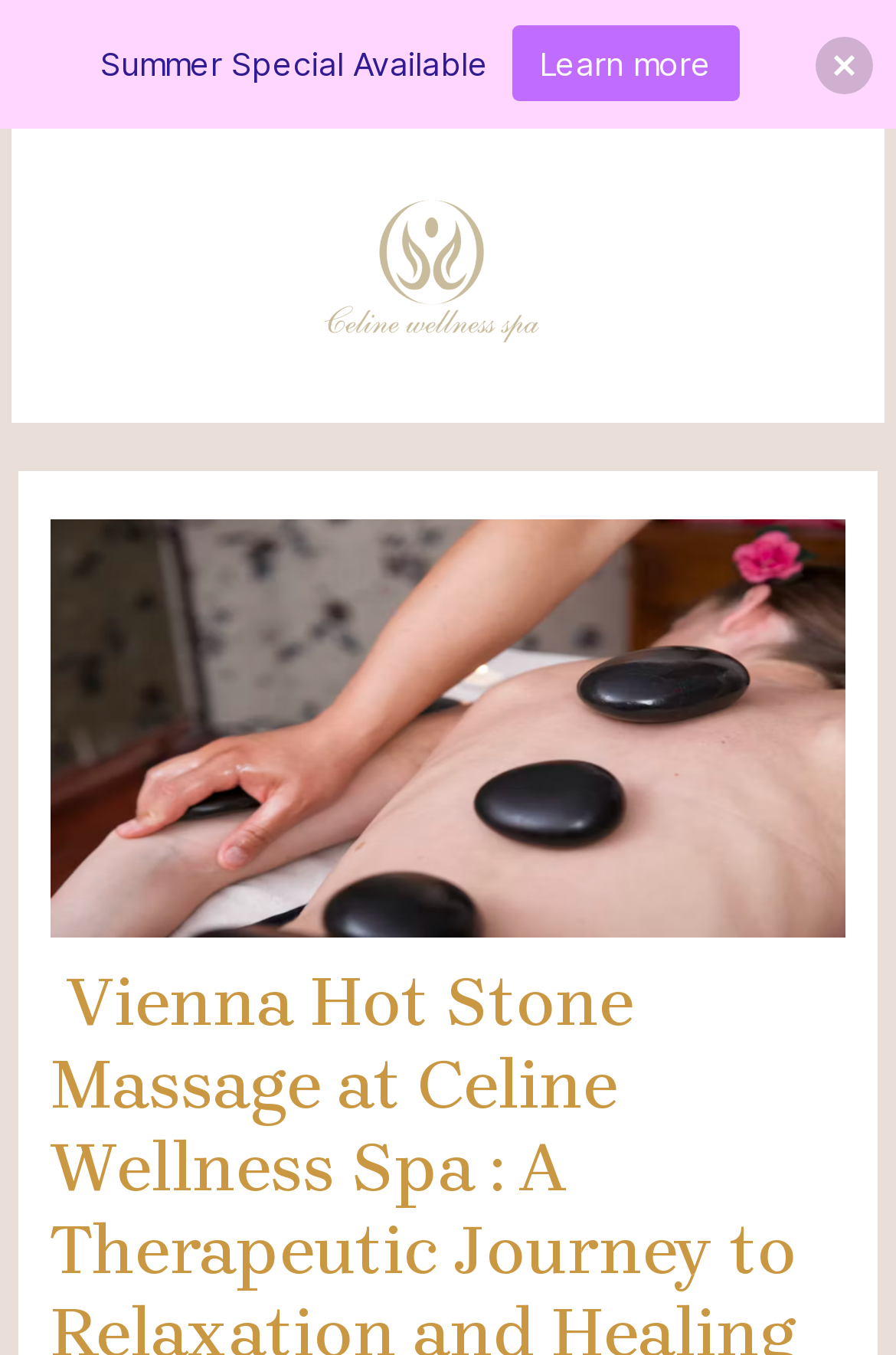Extract the main title from the webpage.

 Vienna Hot Stone Massage at Celine Wellness Spa : A Therapeutic Journey to Relaxation and Healing